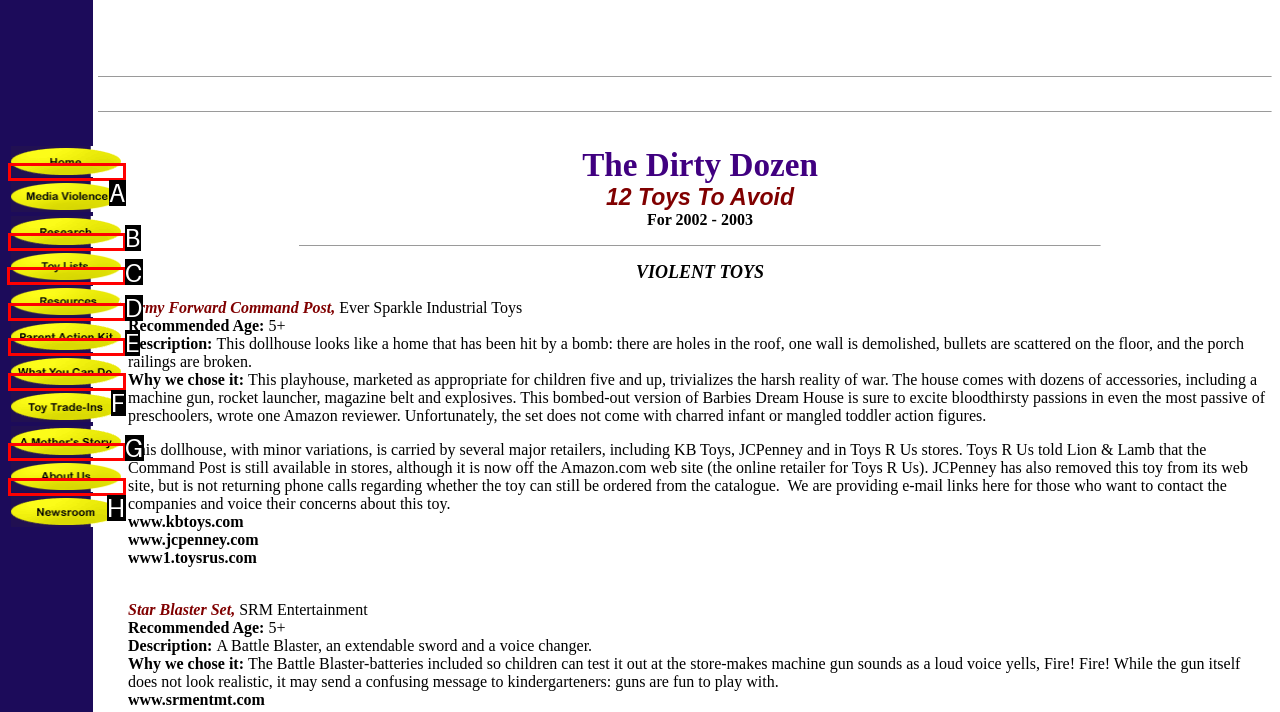Determine which HTML element to click on in order to complete the action: Click the link to Toy Lists.
Reply with the letter of the selected option.

C